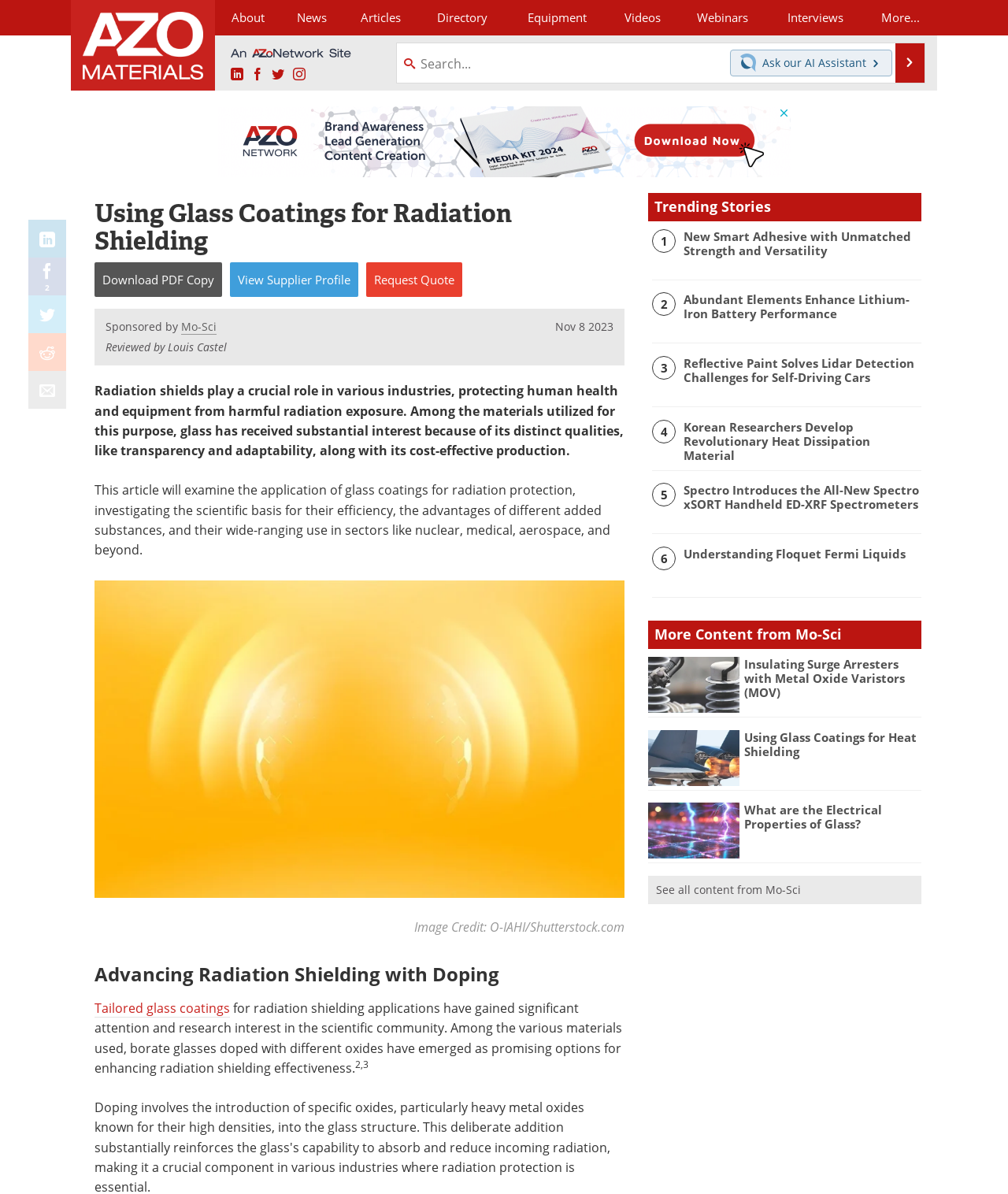What is the name of the author who reviewed the article?
From the screenshot, supply a one-word or short-phrase answer.

Louis Castel